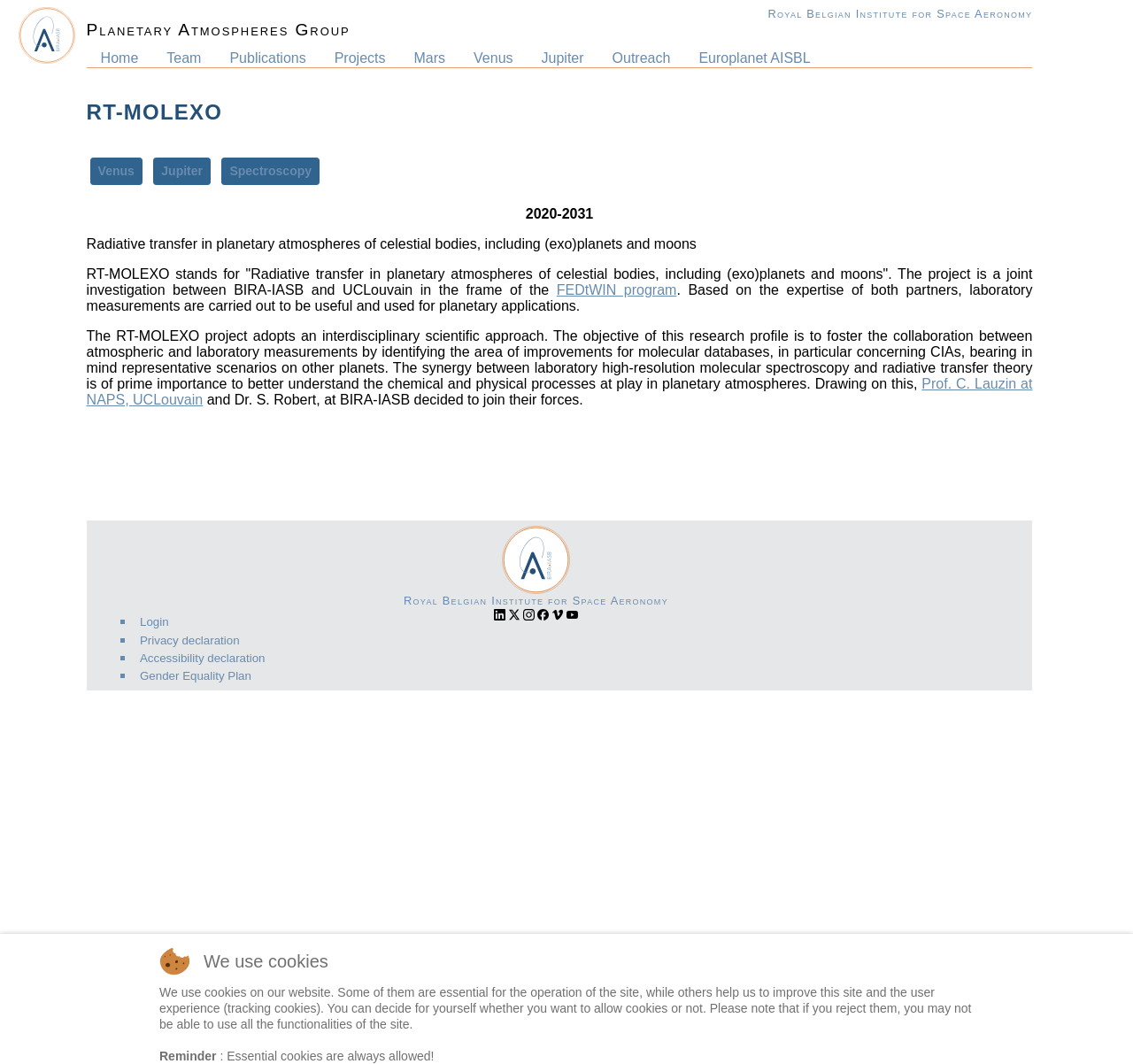Respond to the question with just a single word or phrase: 
What is the main topic of the research project?

Radiative transfer in planetary atmospheres